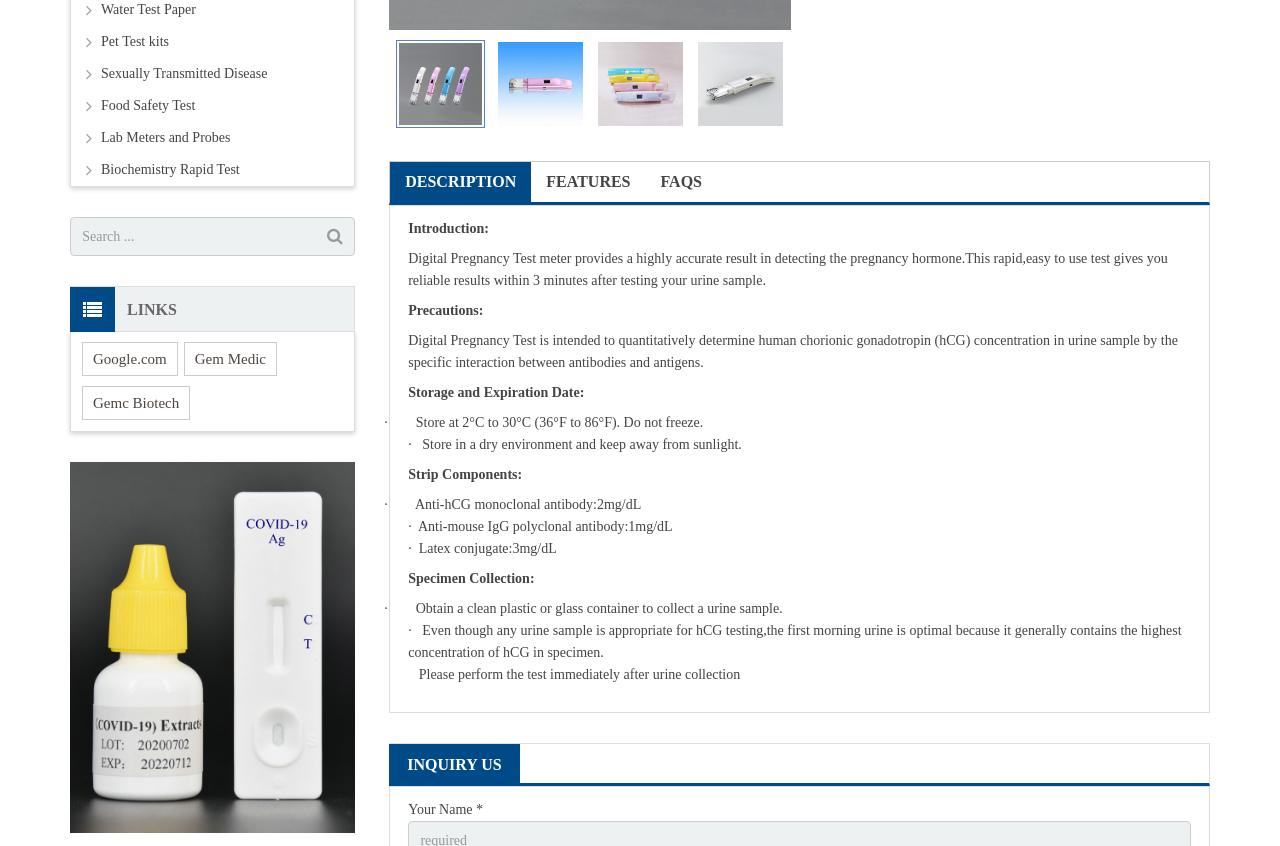Specify the bounding box coordinates (top-left x, top-left y, bottom-right x, bottom-right y) of the UI element in the screenshot that matches this description: name="name" placeholder="Search ..."

[0.055, 0.257, 0.277, 0.303]